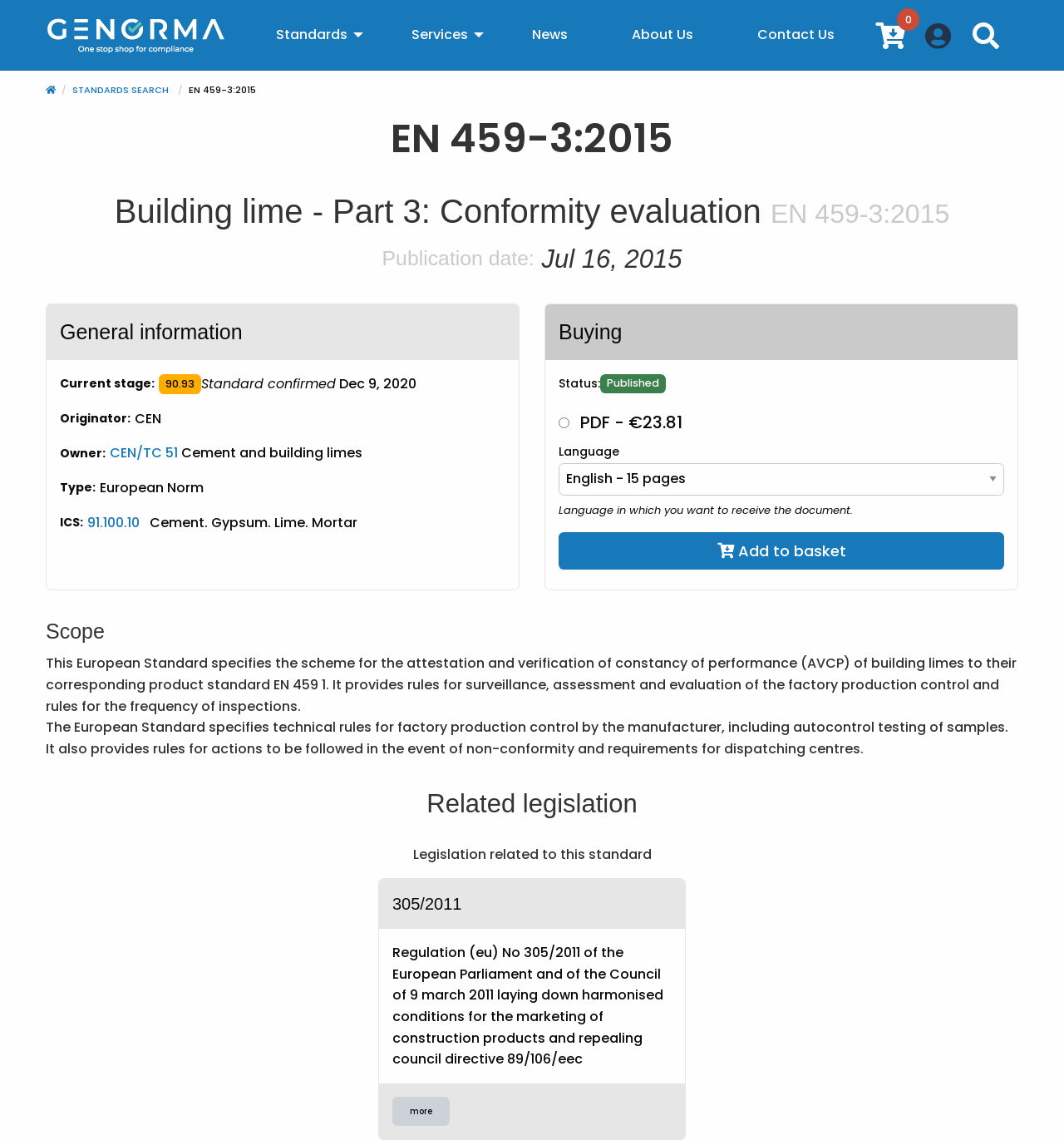Identify the bounding box coordinates of the section to be clicked to complete the task described by the following instruction: "Explore the CPD section". The coordinates should be four float numbers between 0 and 1, formatted as [left, top, right, bottom].

None